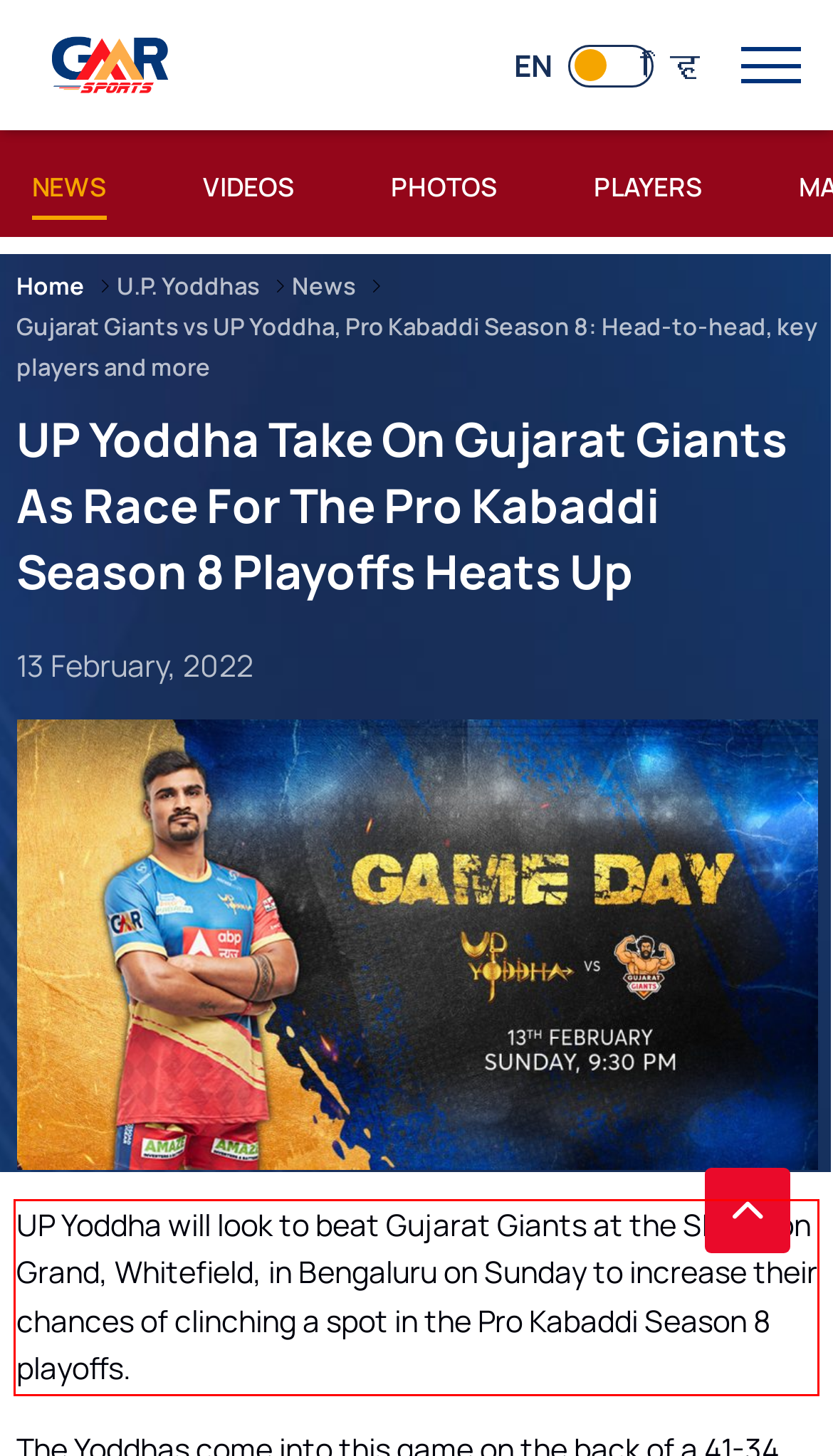By examining the provided screenshot of a webpage, recognize the text within the red bounding box and generate its text content.

UP Yoddha will look to beat Gujarat Giants at the Sheraton Grand, Whitefield, in Bengaluru on Sunday to increase their chances of clinching a spot in the Pro Kabaddi Season 8 playoffs.